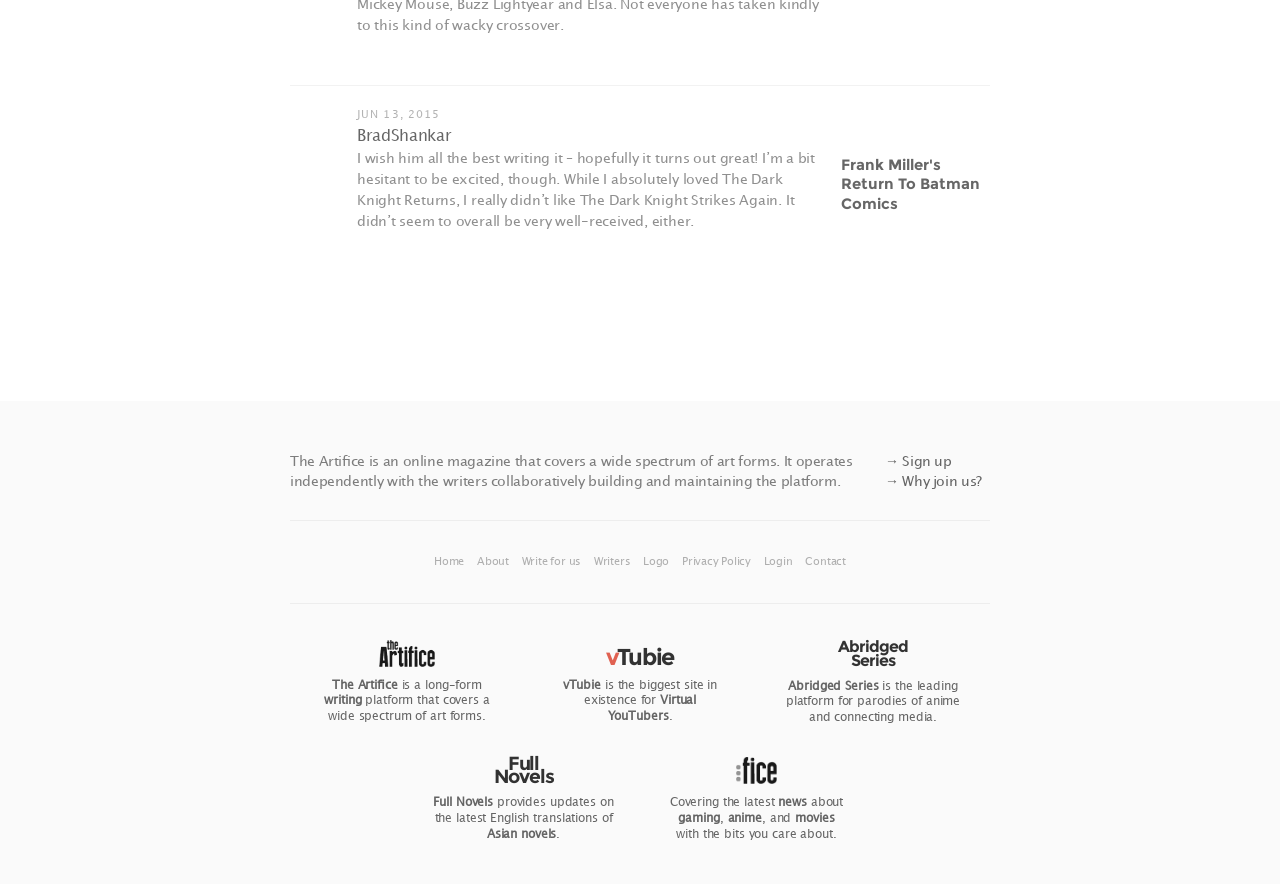What is the topic of the article mentioned in the first gridcell?
Look at the screenshot and provide an in-depth answer.

I found the answer by looking at the first gridcell, which contains a link with the text 'Frank Miller's Return To Batman Comics'. This suggests that the topic of the article is Frank Miller's return to Batman comics.